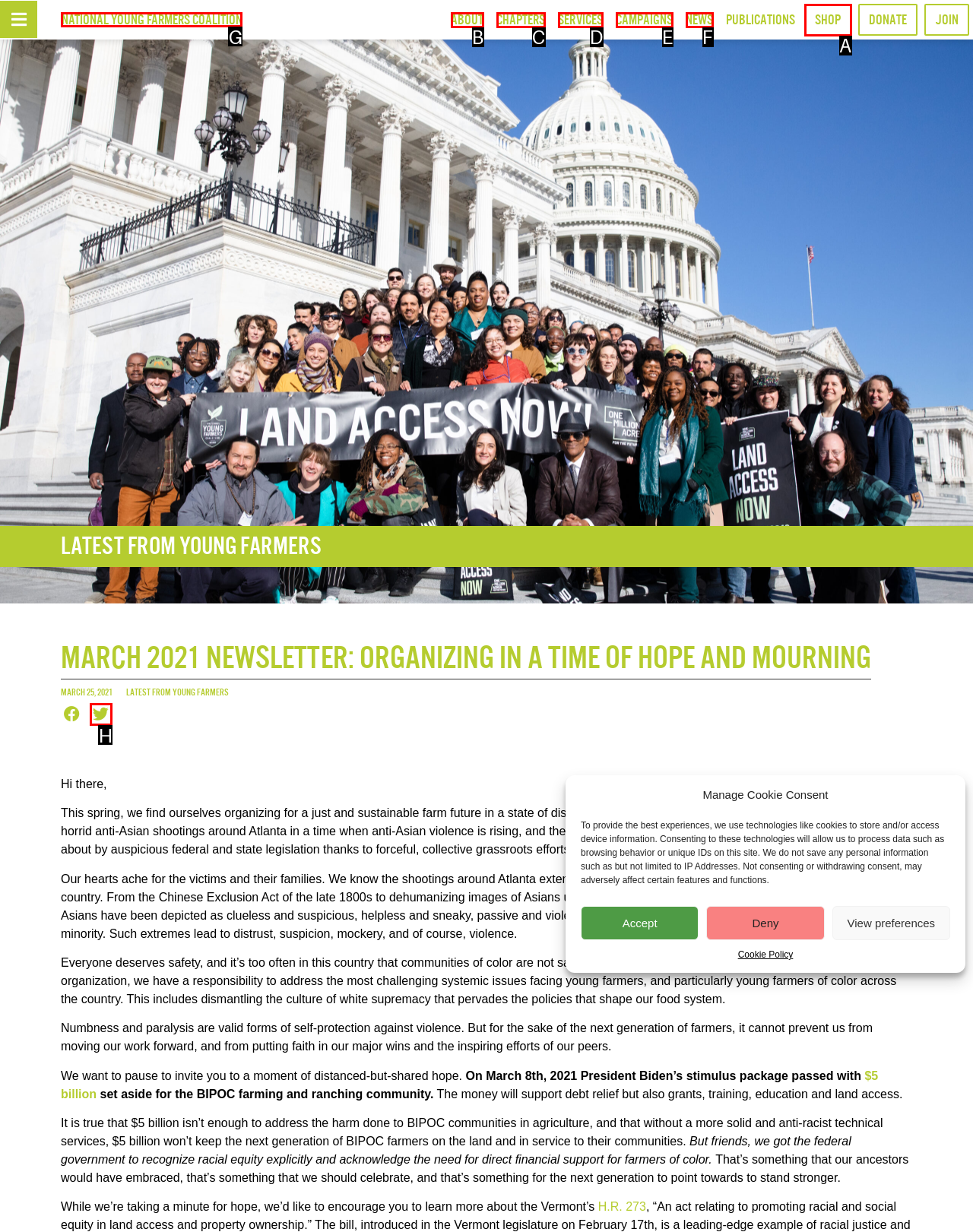Which lettered option should be clicked to achieve the task: Read the 'National Young Farmers Coalition' heading? Choose from the given choices.

G